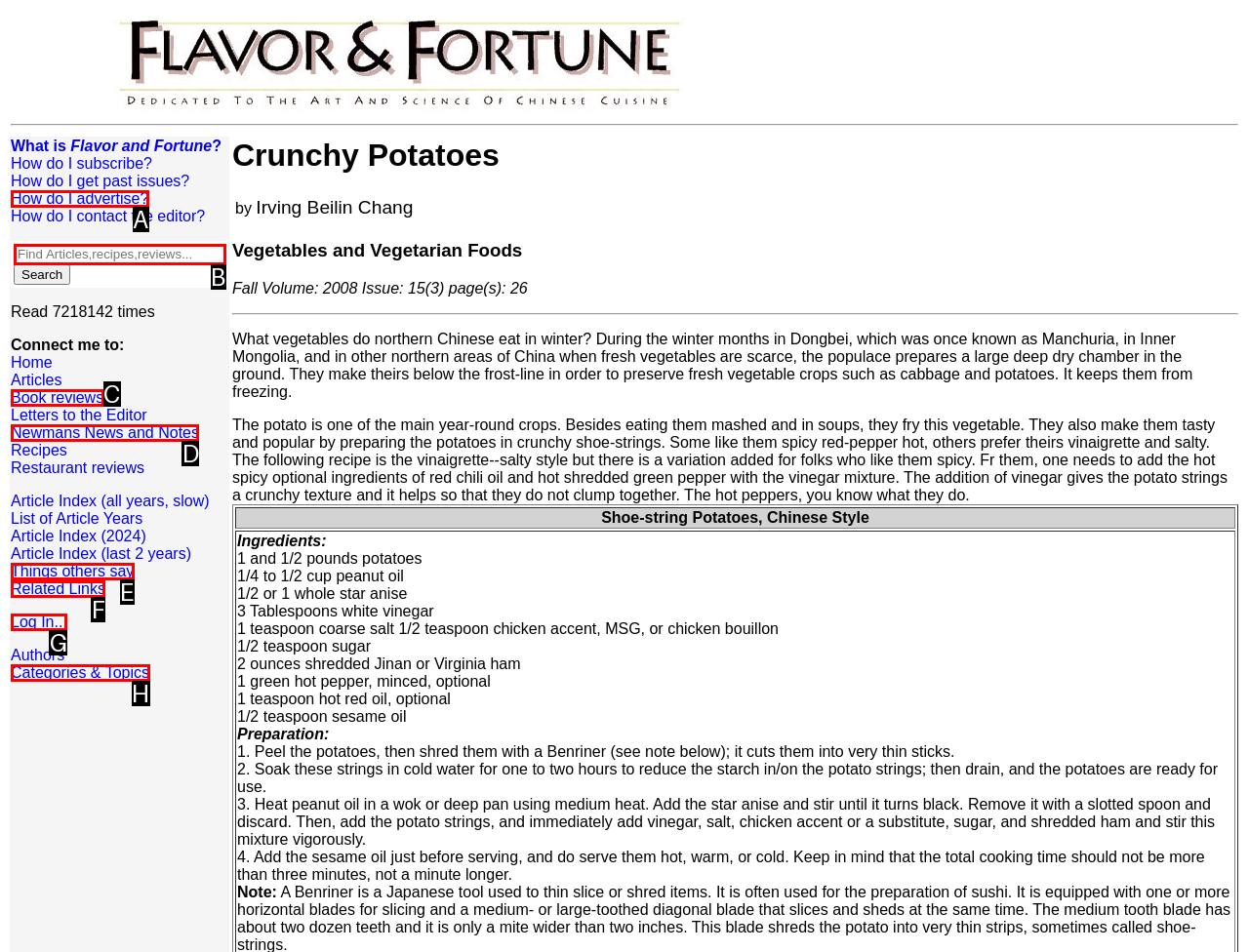Using the element description: How do I advertise?, select the HTML element that matches best. Answer with the letter of your choice.

A